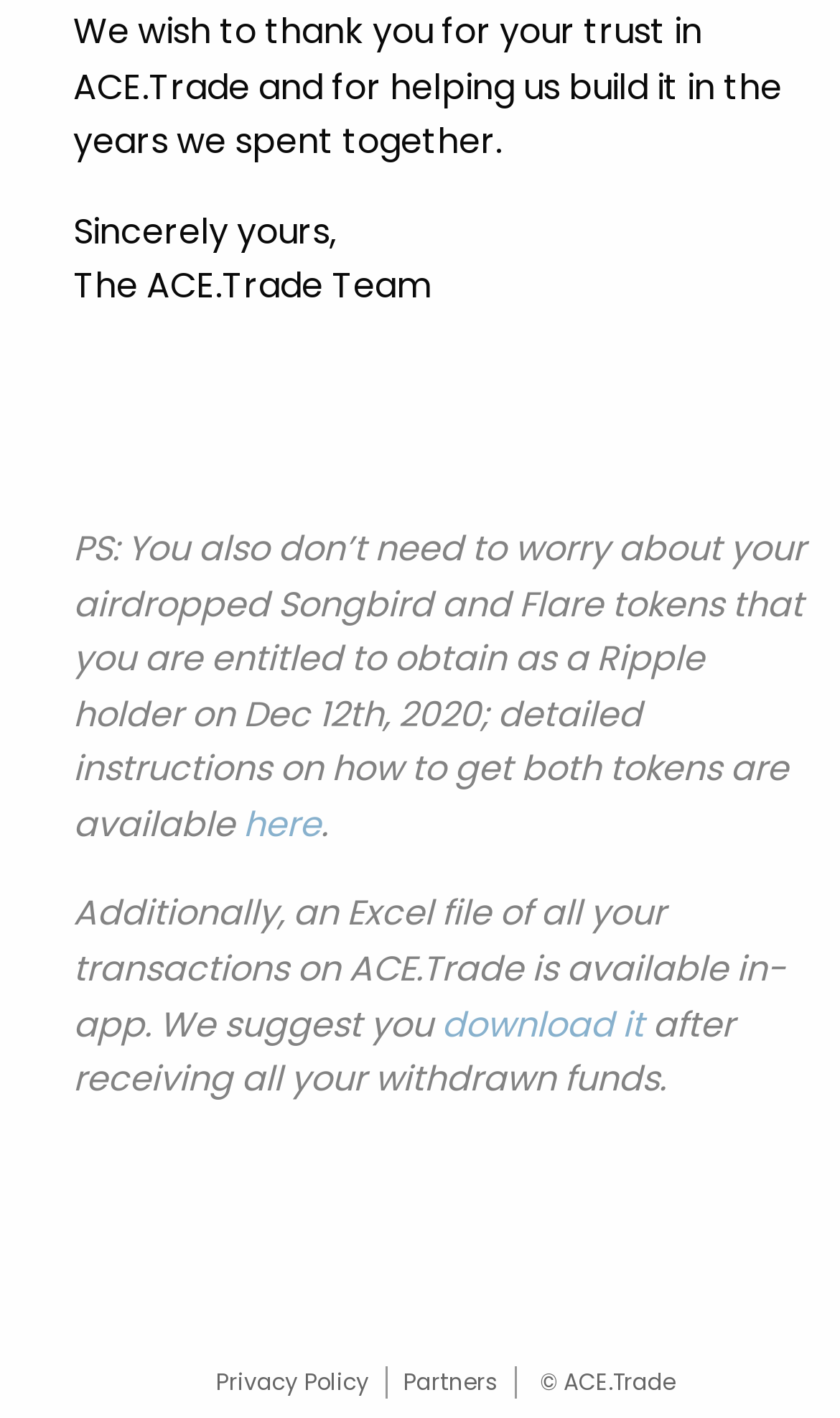Using the given element description, provide the bounding box coordinates (top-left x, top-left y, bottom-right x, bottom-right y) for the corresponding UI element in the screenshot: here

[0.29, 0.564, 0.382, 0.599]